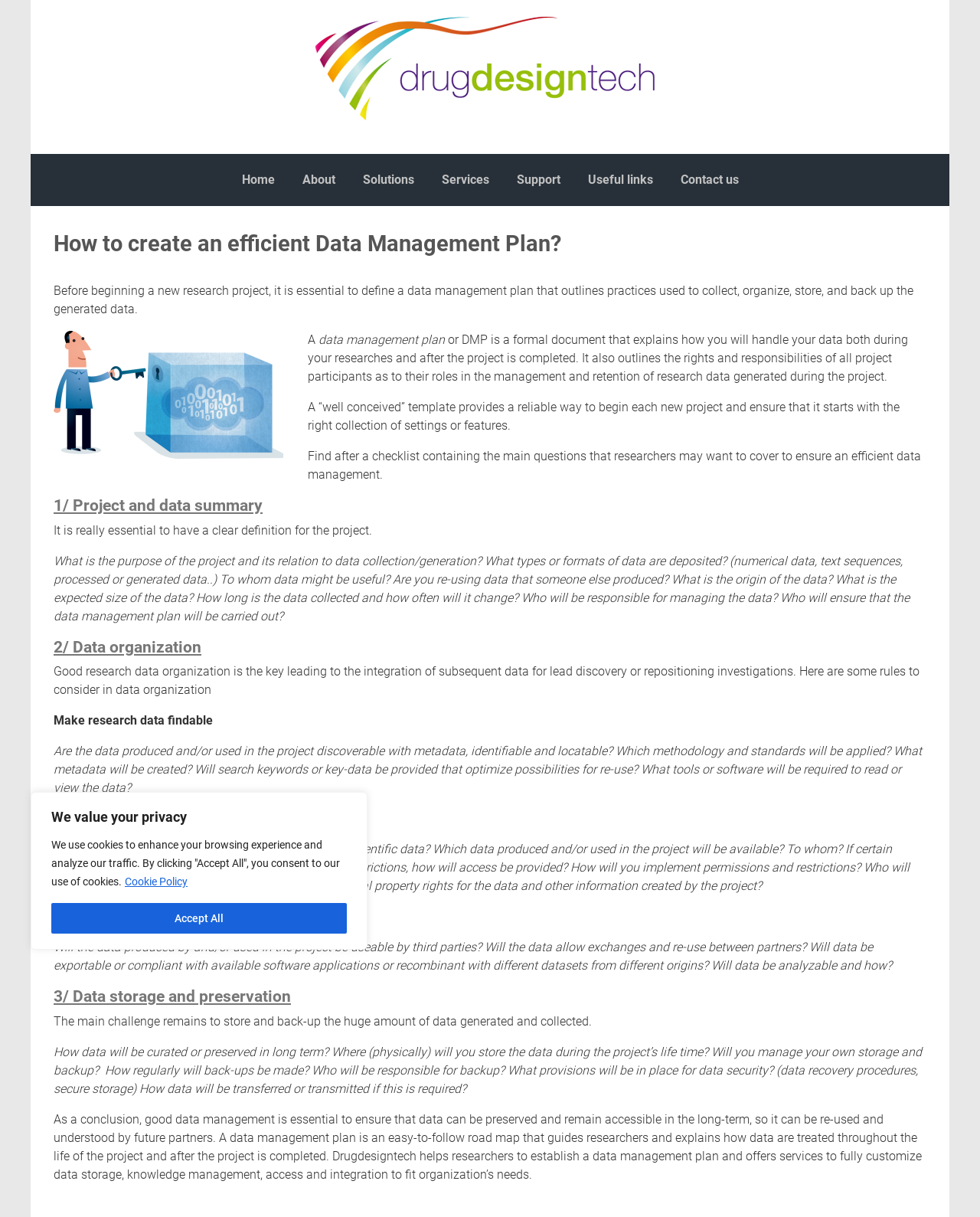Generate the text content of the main heading of the webpage.

How to create an efficient Data Management Plan?